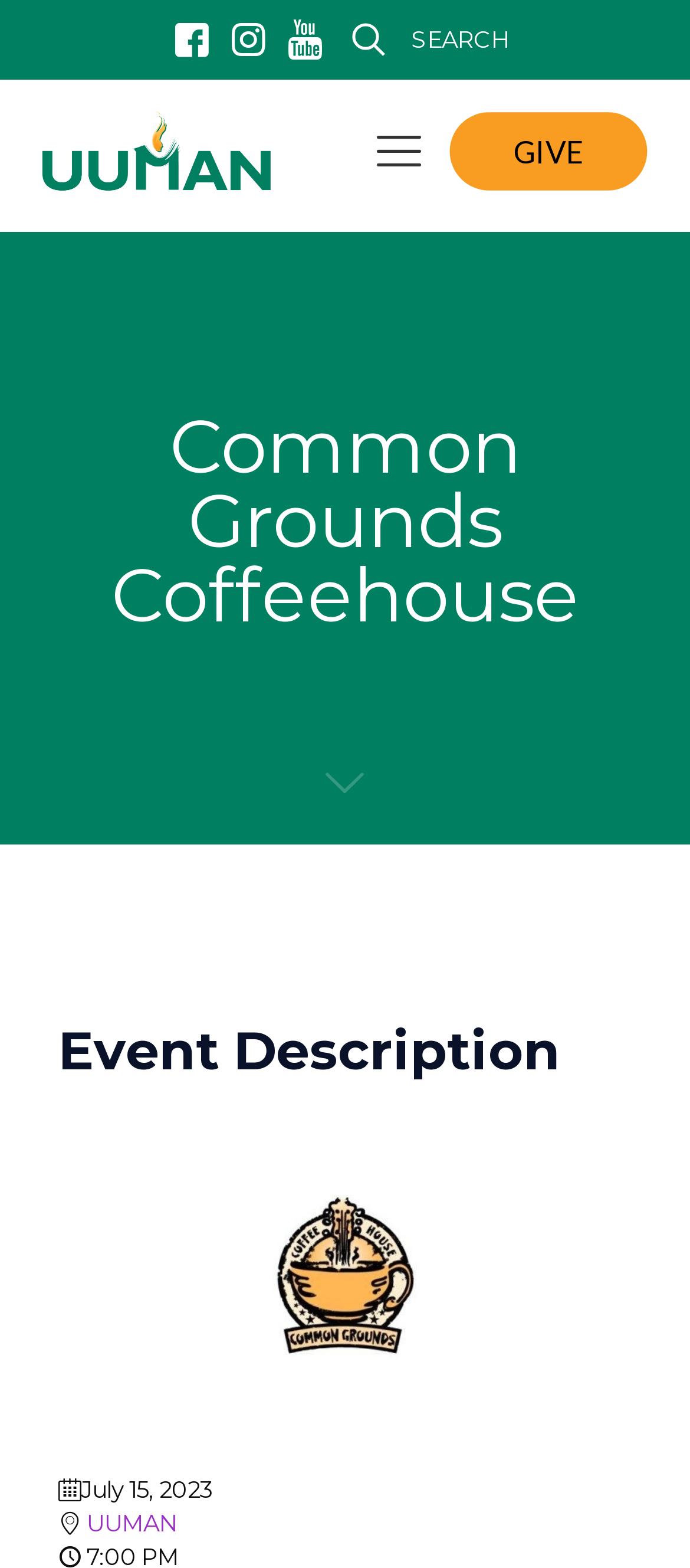Convey a detailed summary of the webpage, mentioning all key elements.

The webpage is about the Common Grounds Coffee House, which is restarting after a three-year pause due to the COVID pandemic. At the top of the page, there are several links aligned horizontally, including three empty links, a search icon with the text "SEARCH", and a link with the "umman_logo" image. 

Below these links, there is a prominent heading that reads "Common Grounds Coffeehouse". 

On the right side of the page, there are two more links, one with the text "GIVE" and another empty link. 

Further down the page, there is a scroll down icon, which is followed by a heading that says "Event Description". Below this heading, there is a static text that reads "July 15, 2023", and a link with the text "UUMAN".